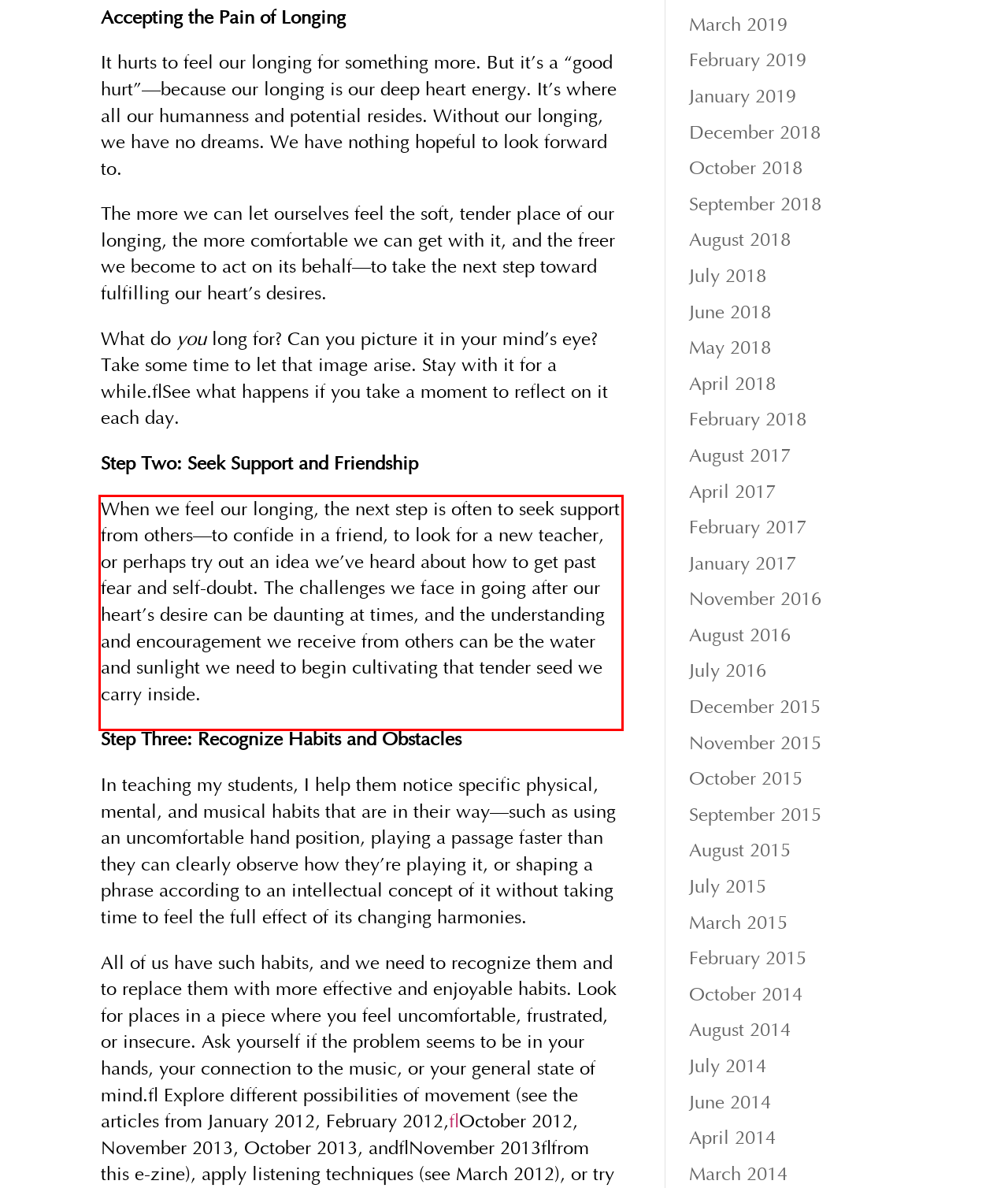You are provided with a webpage screenshot that includes a red rectangle bounding box. Extract the text content from within the bounding box using OCR.

When we feel our longing, the next step is often to seek support from others—to confide in a friend, to look for a new teacher, or perhaps try out an idea we’ve heard about how to get past fear and self-doubt. The challenges we face in going after our heart’s desire can be daunting at times, and the understanding and encouragement we receive from others can be the water and sunlight we need to begin cultivating that tender seed we carry inside.